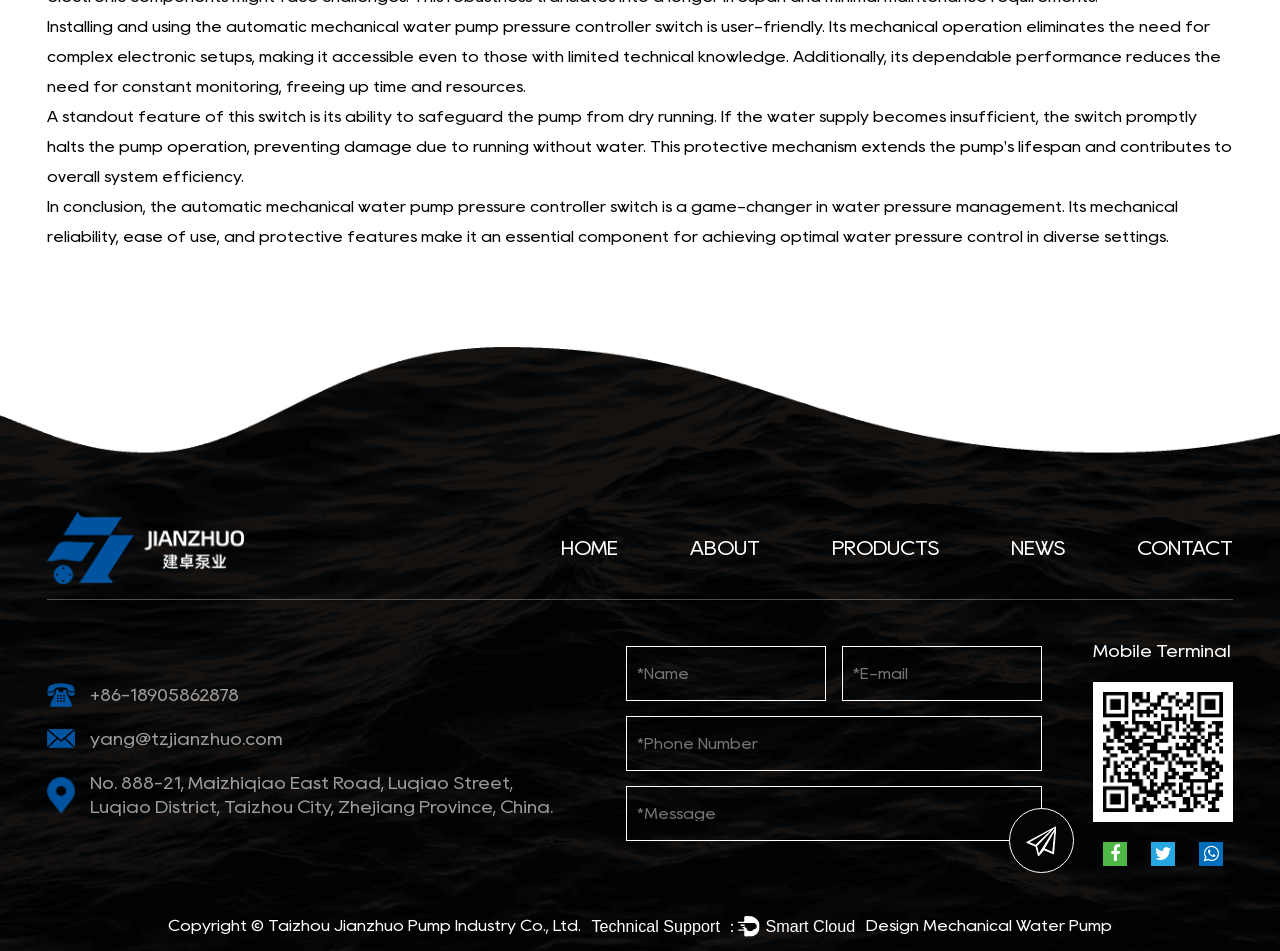Identify the bounding box of the UI component described as: "name="phone" placeholder="*Phone Number"".

[0.489, 0.753, 0.814, 0.81]